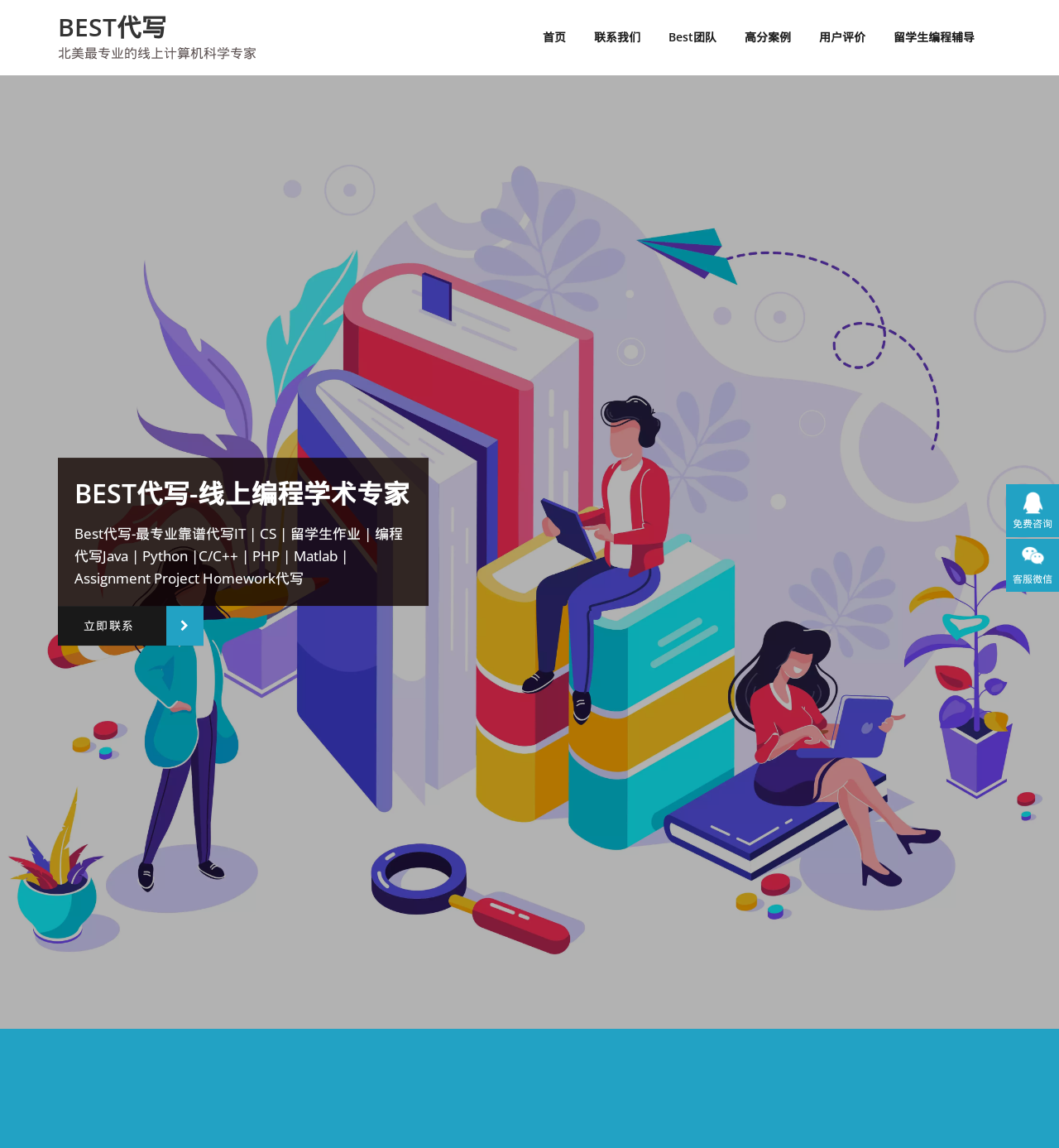What services does the website offer?
Please use the visual content to give a single word or phrase answer.

编程代写